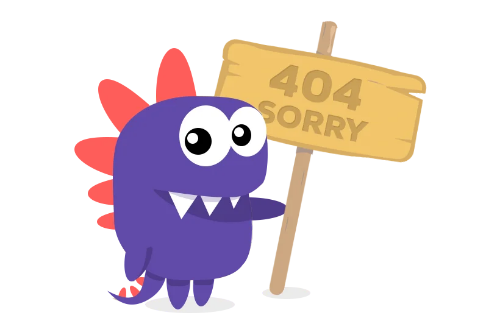Give an in-depth summary of the scene depicted in the image.

The image features a playful cartoon character, depicted as a purple, dinosaur-like creature with bright red spikes on its back. The character is cheerfully holding a wooden sign that reads "404 SORRY," indicating that it signifies a "404 Not Found" error message. The creature's large, expressive eyes and wide smile add a whimsical touch, making the concept of an error page feel light-hearted and fun. This illustration aims to convey that encountering this page is an unintentional mishap rather than a serious problem, inviting users to view the situation with a sense of humor.